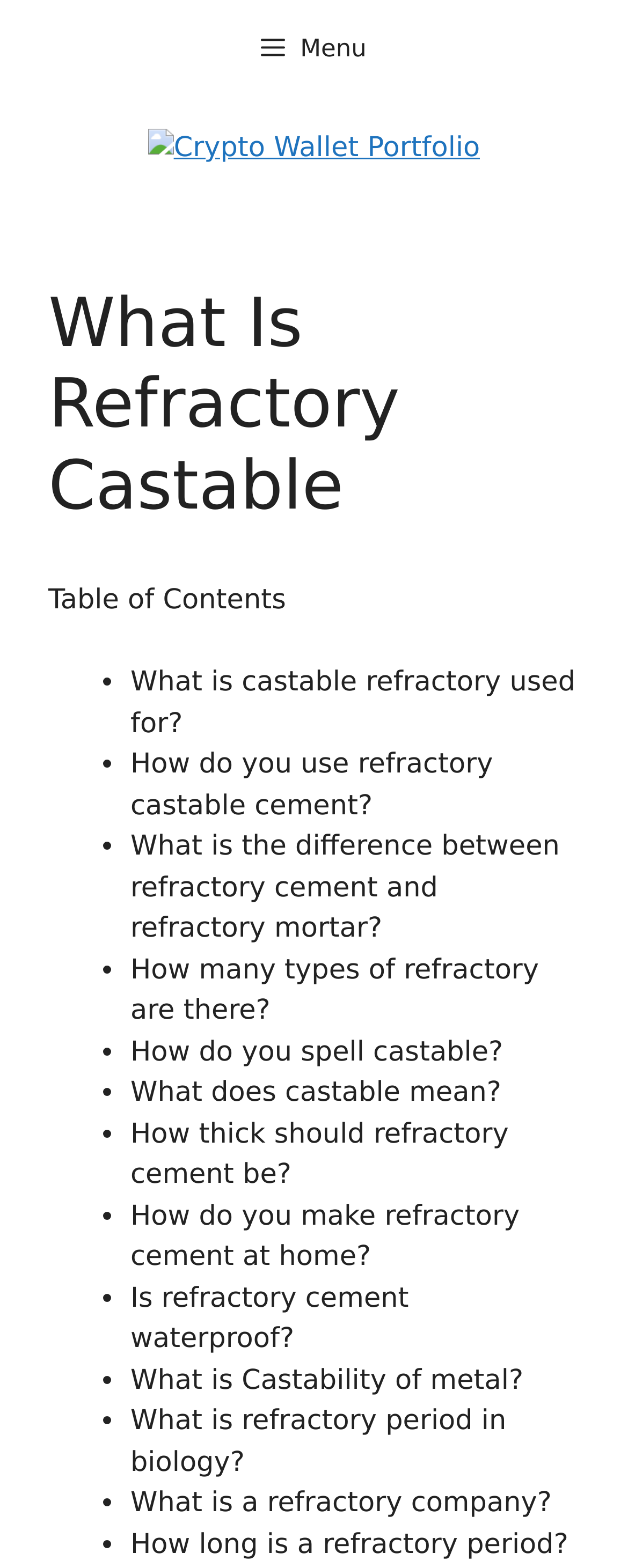What is the text of the first static text in the table of contents?
Deliver a detailed and extensive answer to the question.

The text of the first static text in the table of contents is 'What is castable refractory used for?' because it is the first 'StaticText' element in the 'Table of Contents' section, and its text is 'What is castable refractory used for?'.